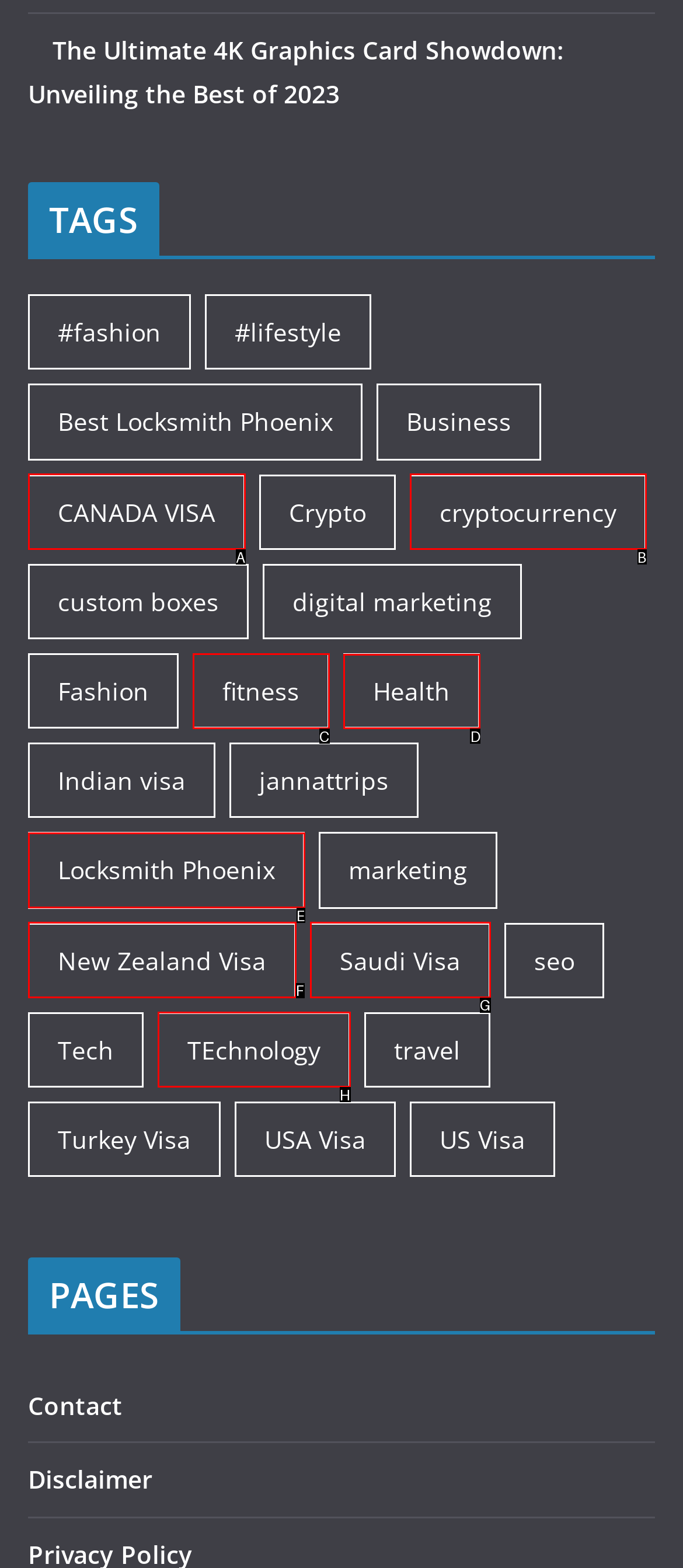Select the proper UI element to click in order to perform the following task: View the page about Health. Indicate your choice with the letter of the appropriate option.

D